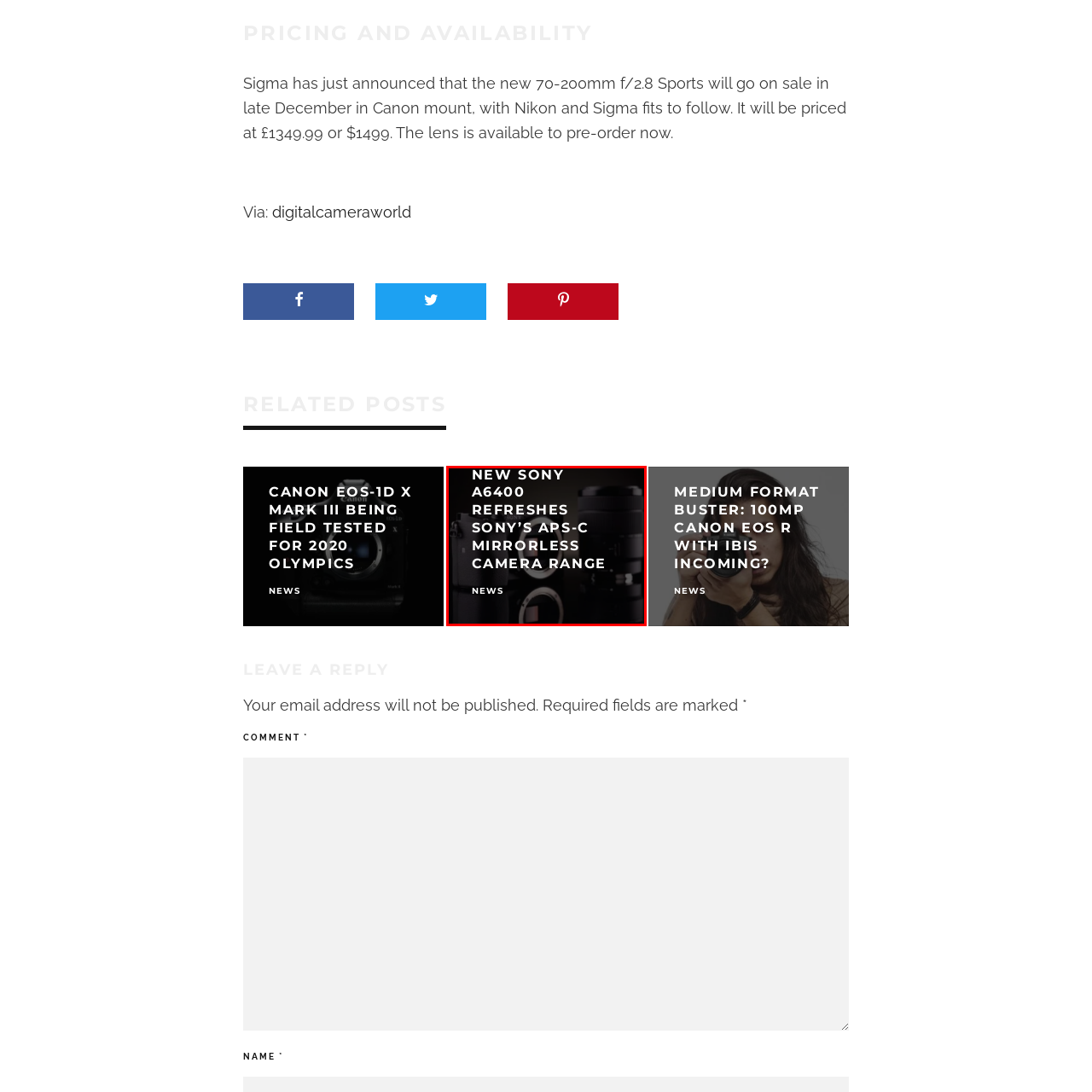Generate a detailed caption for the image that is outlined by the red border.

The image showcases the new Sony A6400 camera, emphasizing its role in refreshing Sony's APS-C mirrorless camera range. The design features a sleek black body, accompanied by a lens that signifies modern photography capabilities. Positioned against a softly lit background, the camera exudes professionalism and readiness for any photographic challenge. The accompanying text highlights its announcement and updates in the camera industry, marking it as a noteworthy addition to Sony's lineup. This image reinforces the excitement surrounding advancements in mirrorless technology, aimed at both amateur and professional photographers.